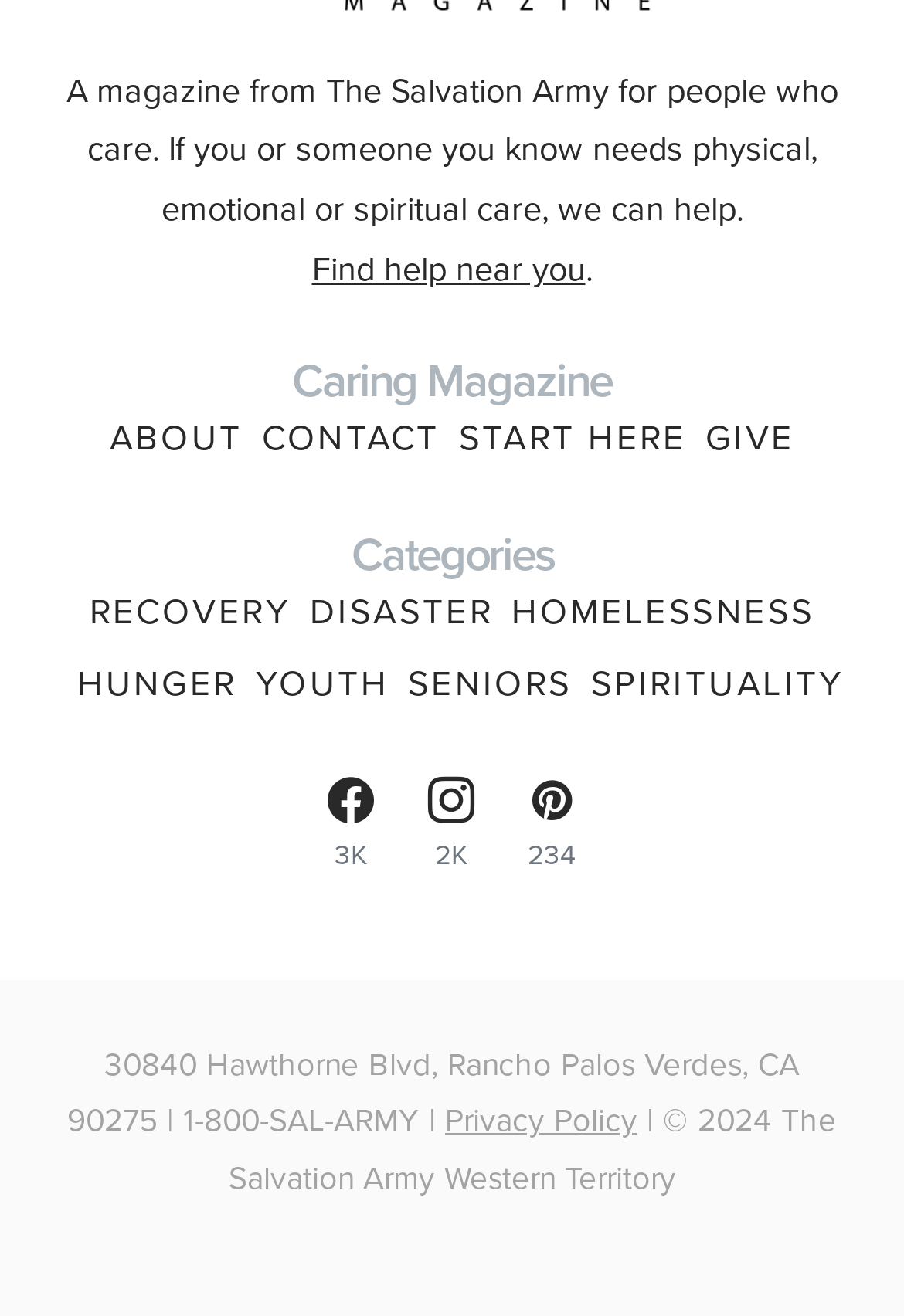Please pinpoint the bounding box coordinates for the region I should click to adhere to this instruction: "Find help near you".

[0.345, 0.185, 0.647, 0.224]